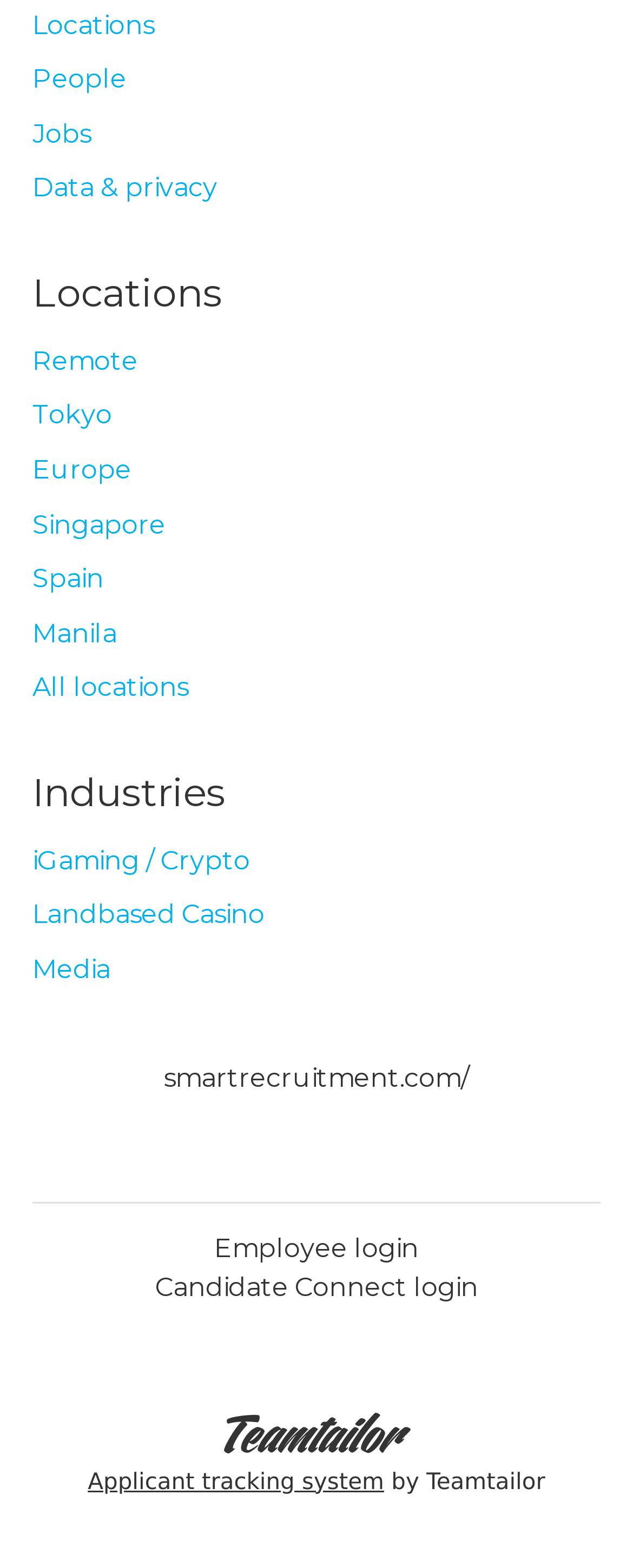Is there an image on the page?
Provide a thorough and detailed answer to the question.

I found an image element on the page, which is located at the bottom of the page, with a bounding box of [0.353, 0.901, 0.647, 0.926].